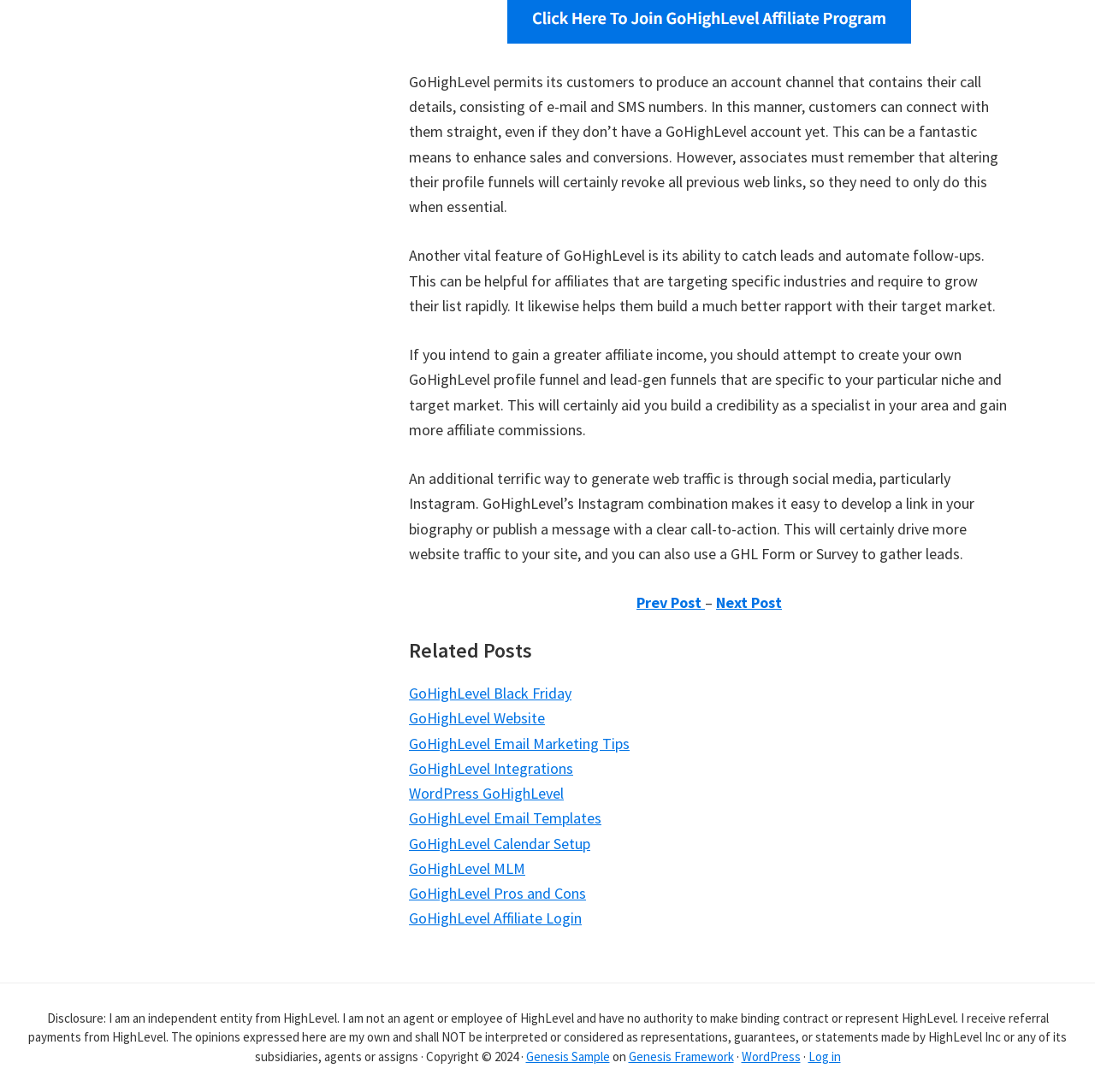Identify the bounding box coordinates for the element you need to click to achieve the following task: "Click on GoHighLevel App Login". The coordinates must be four float values ranging from 0 to 1, formatted as [left, top, right, bottom].

[0.538, 0.384, 0.673, 0.402]